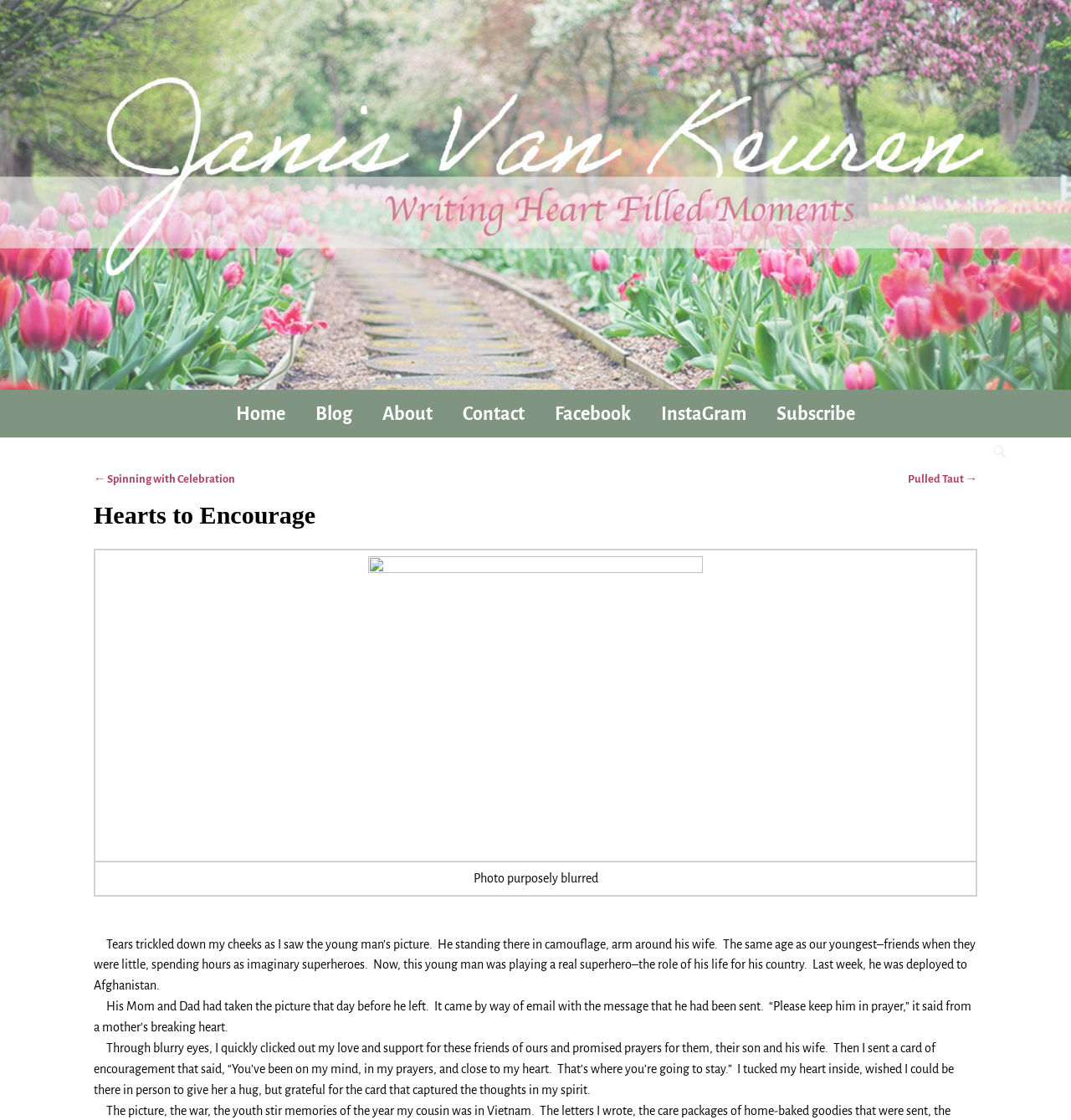Locate the bounding box coordinates of the clickable area to execute the instruction: "Click on the 'Pulled Taut →' link". Provide the coordinates as four float numbers between 0 and 1, represented as [left, top, right, bottom].

[0.847, 0.422, 0.912, 0.433]